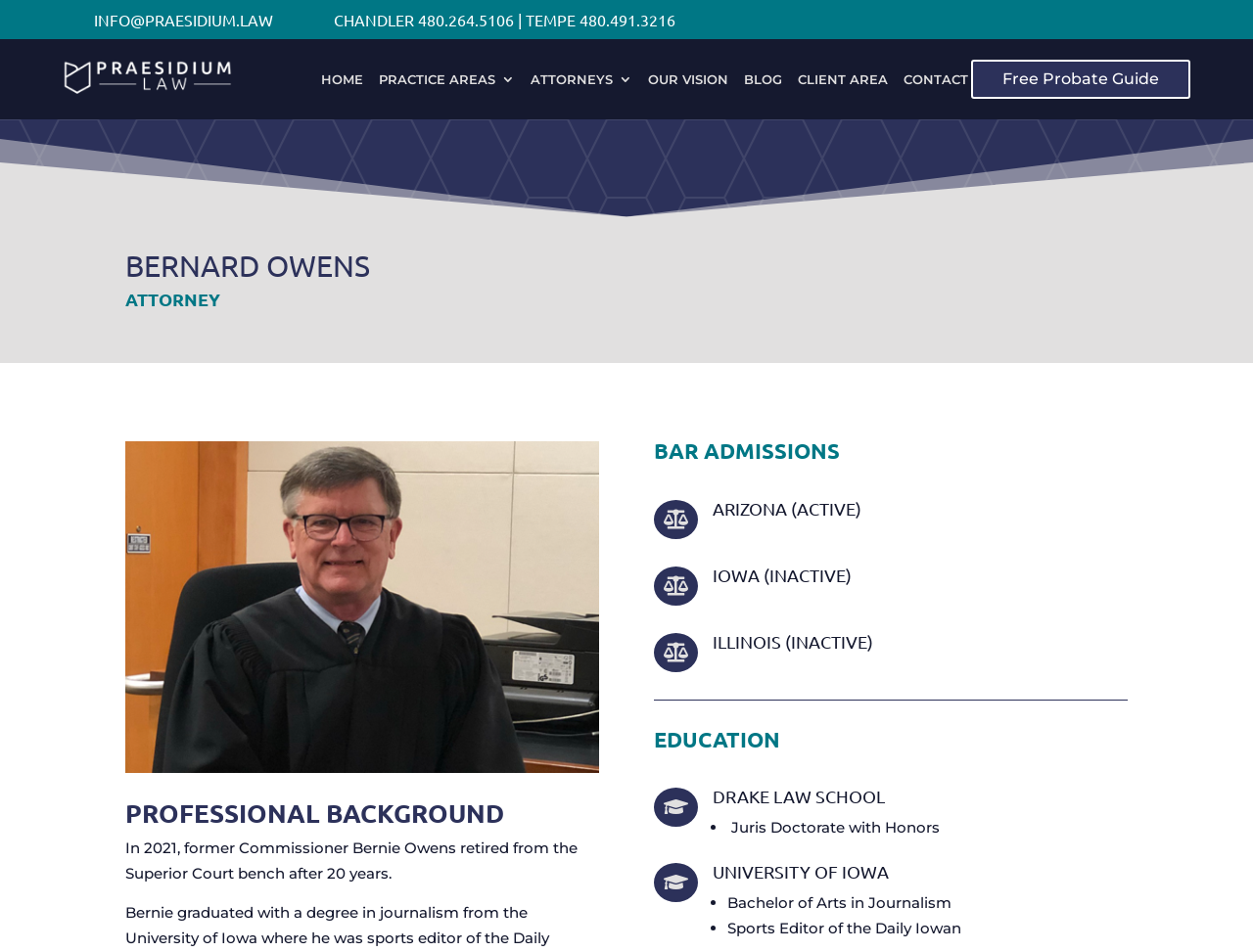Given the element description Attorneys, predict the bounding box coordinates for the UI element in the webpage screenshot. The format should be (top-left x, top-left y, bottom-right x, bottom-right y), and the values should be between 0 and 1.

[0.423, 0.076, 0.504, 0.099]